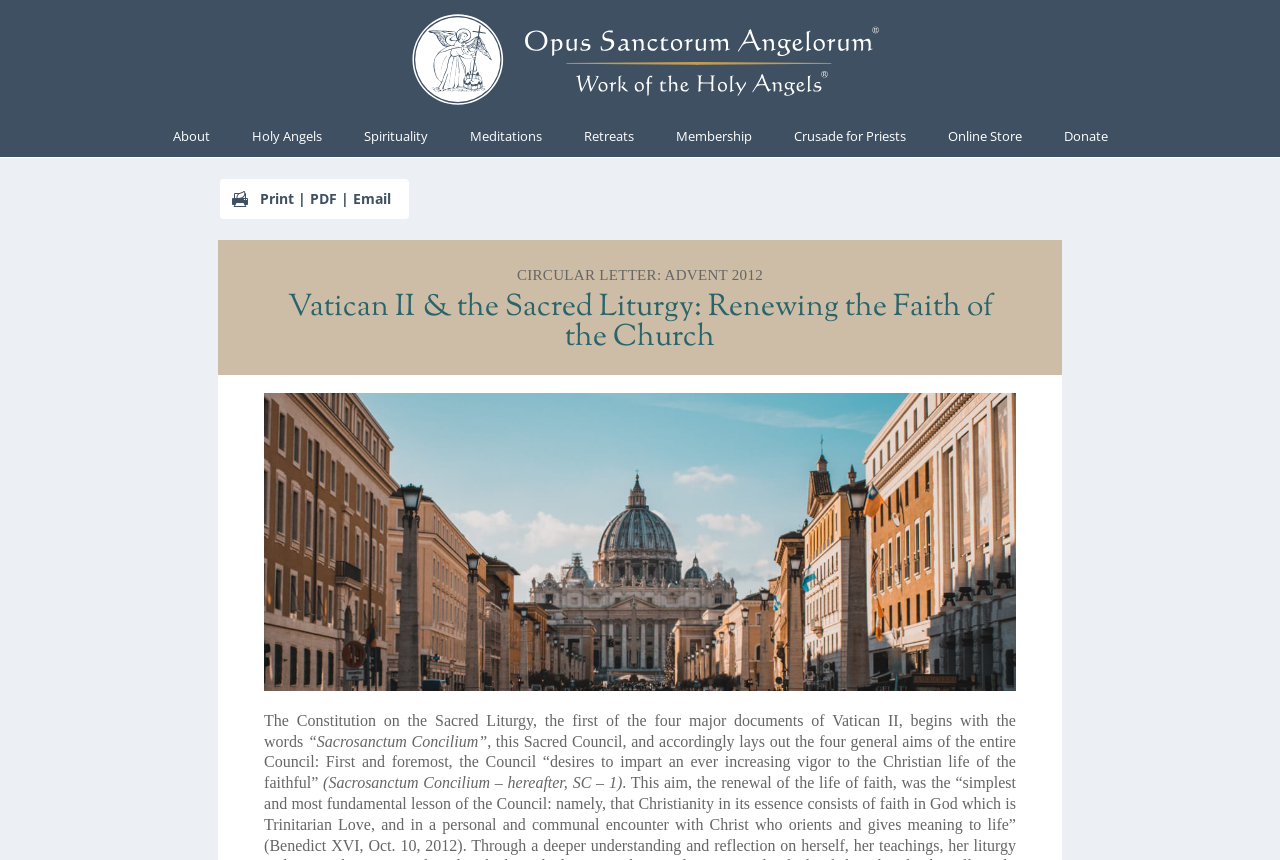Can you identify the bounding box coordinates of the clickable region needed to carry out this instruction: 'Read 'FAQ''? The coordinates should be four float numbers within the range of 0 to 1, stated as [left, top, right, bottom].

None